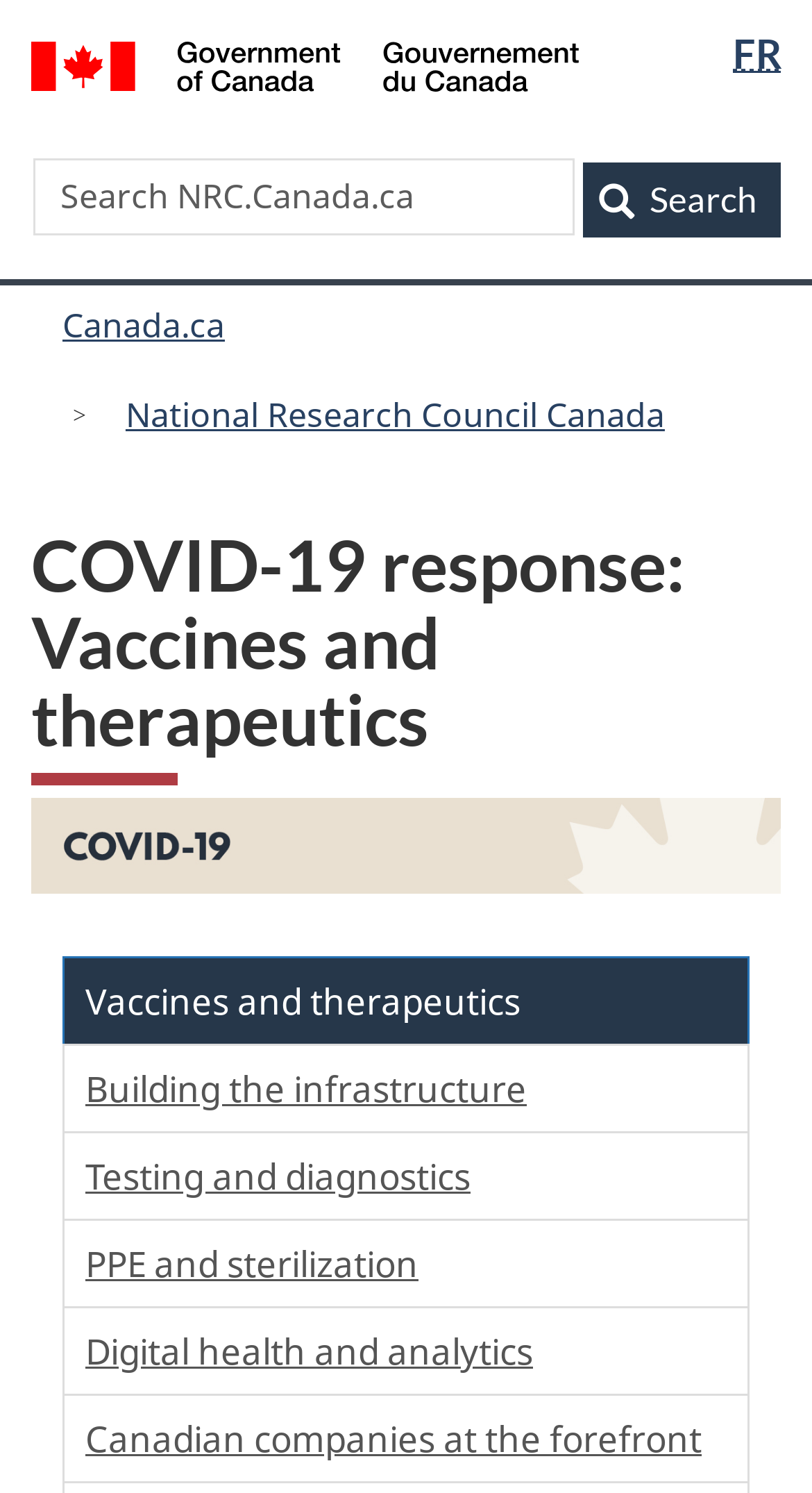Generate a thorough caption detailing the webpage content.

The webpage is about the COVID-19 response, specifically focusing on vaccines and therapeutics, provided by the National Research Council Canada. 

At the top of the page, there are three links: "Skip to main content", "Skip to 'About government'", and "Switch to basic HTML version", all aligned horizontally. Next to these links, there is a language selection section with a heading and a link to switch to French ("FR"). 

On the top-left corner, there is a Government of Canada logo, accompanied by a link to the Government of Canada website. 

A search bar is located on the top-right corner, consisting of a text box and a search button. 

Below the search bar, there is a navigation menu with a heading "Menu" and another navigation section with a heading "You are here", which provides a breadcrumb trail. 

The main content of the page is headed by a title "COVID-19 response: Vaccines and therapeutics", which is followed by a figure. Below the title, there are five links: "Vaccines and therapeutics", "Building the infrastructure", "Testing and diagnostics", "PPE and sterilization", and "Digital health and analytics", all aligned vertically.